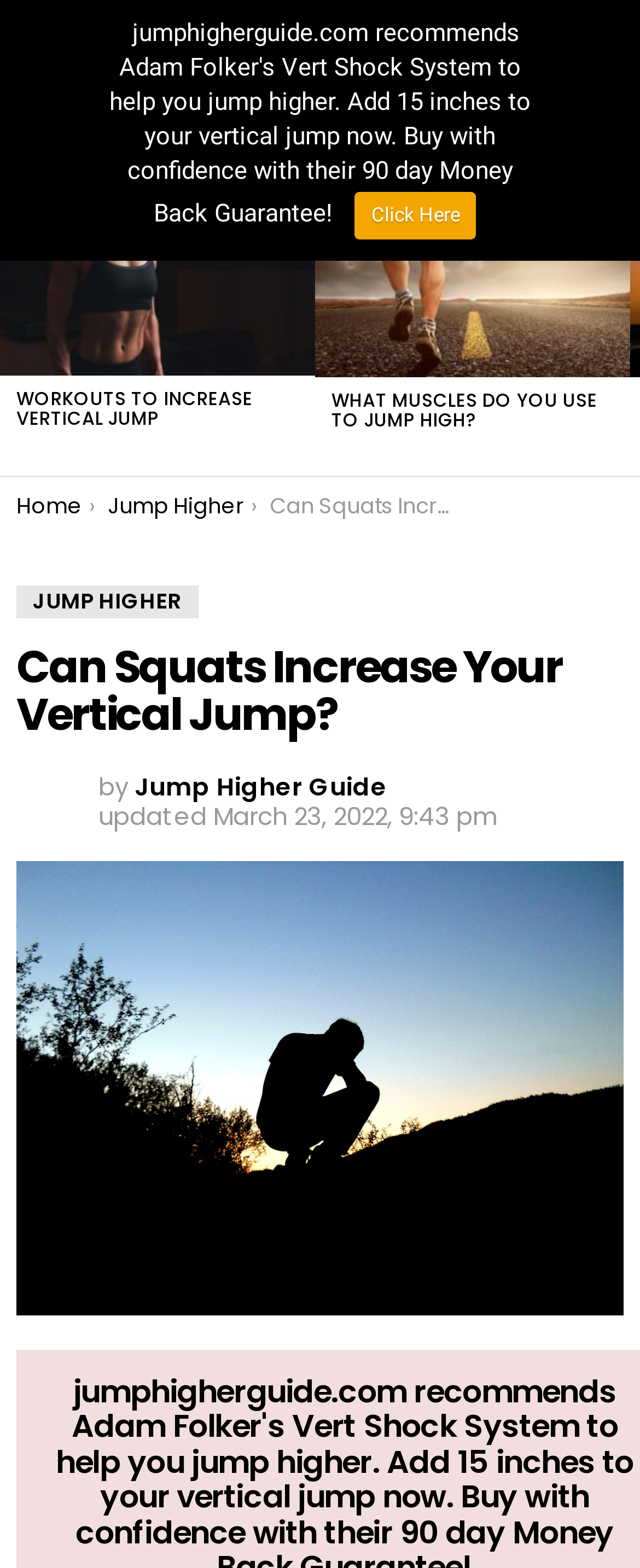Use a single word or phrase to respond to the question:
What is the name of the guide mentioned?

Jump Higher Guide